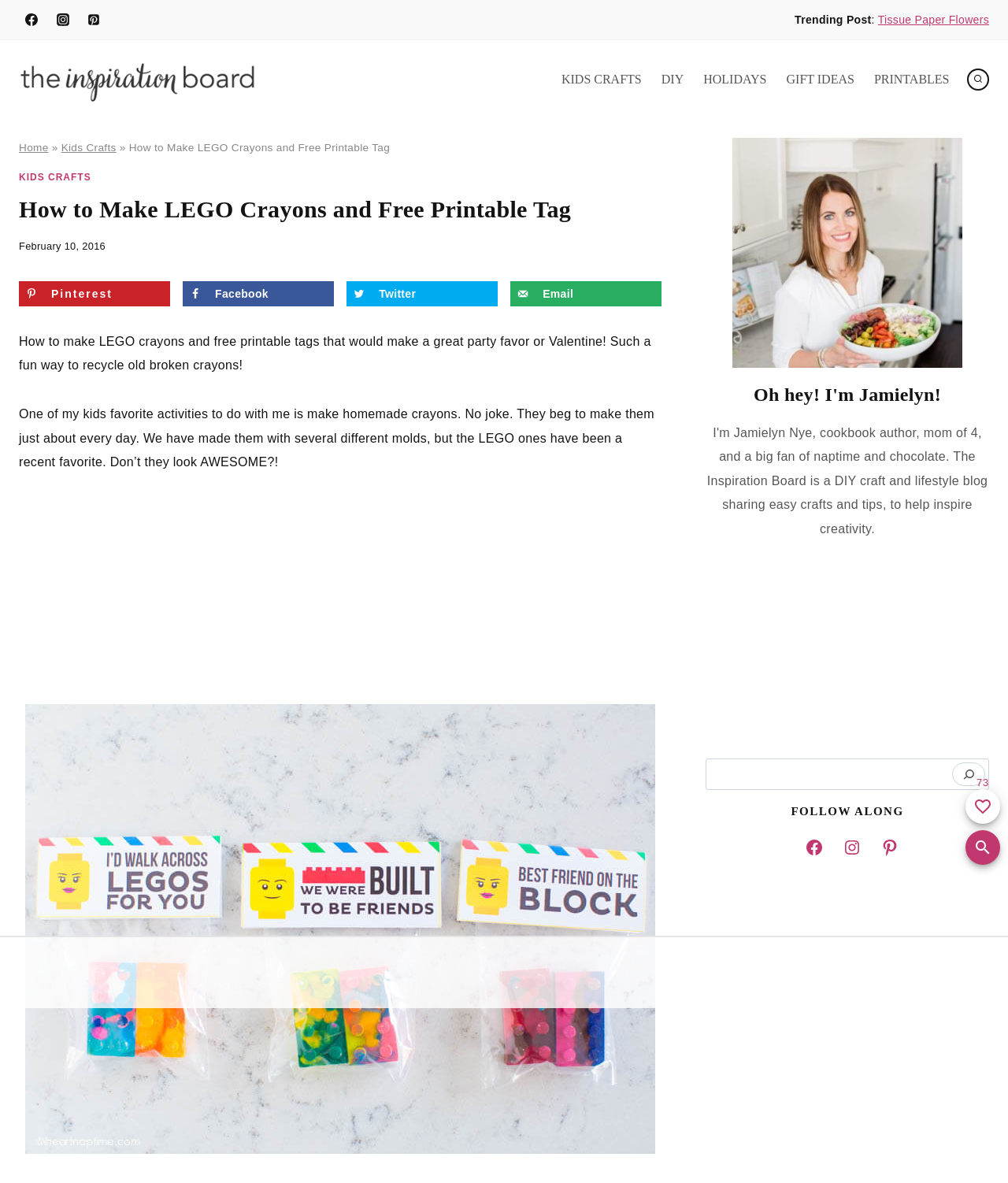How many times has this page been favorited?
Please give a detailed and elaborate answer to the question.

I found the answer by looking at the label text 'This page has been favorited 73 times' at the bottom of the webpage.